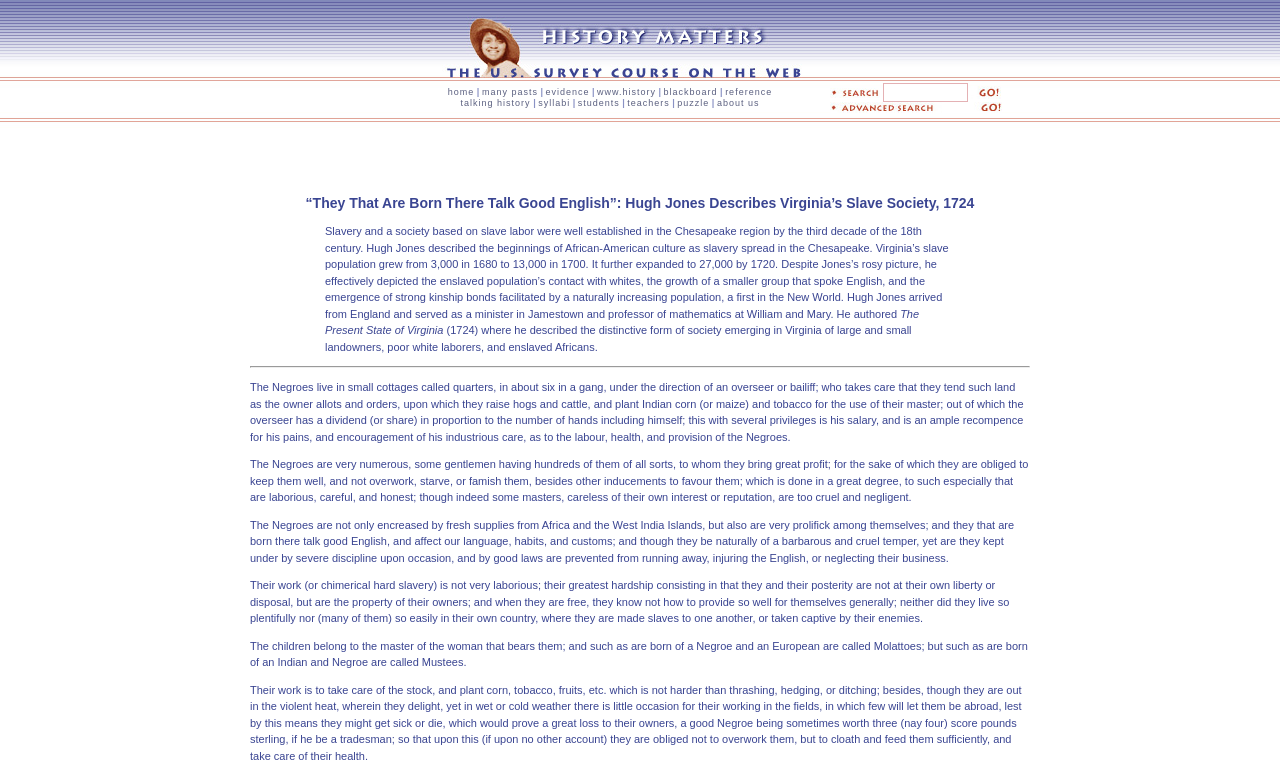Identify the bounding box coordinates for the region of the element that should be clicked to carry out the instruction: "click on 'about us' link". The bounding box coordinates should be four float numbers between 0 and 1, i.e., [left, top, right, bottom].

[0.56, 0.129, 0.593, 0.142]